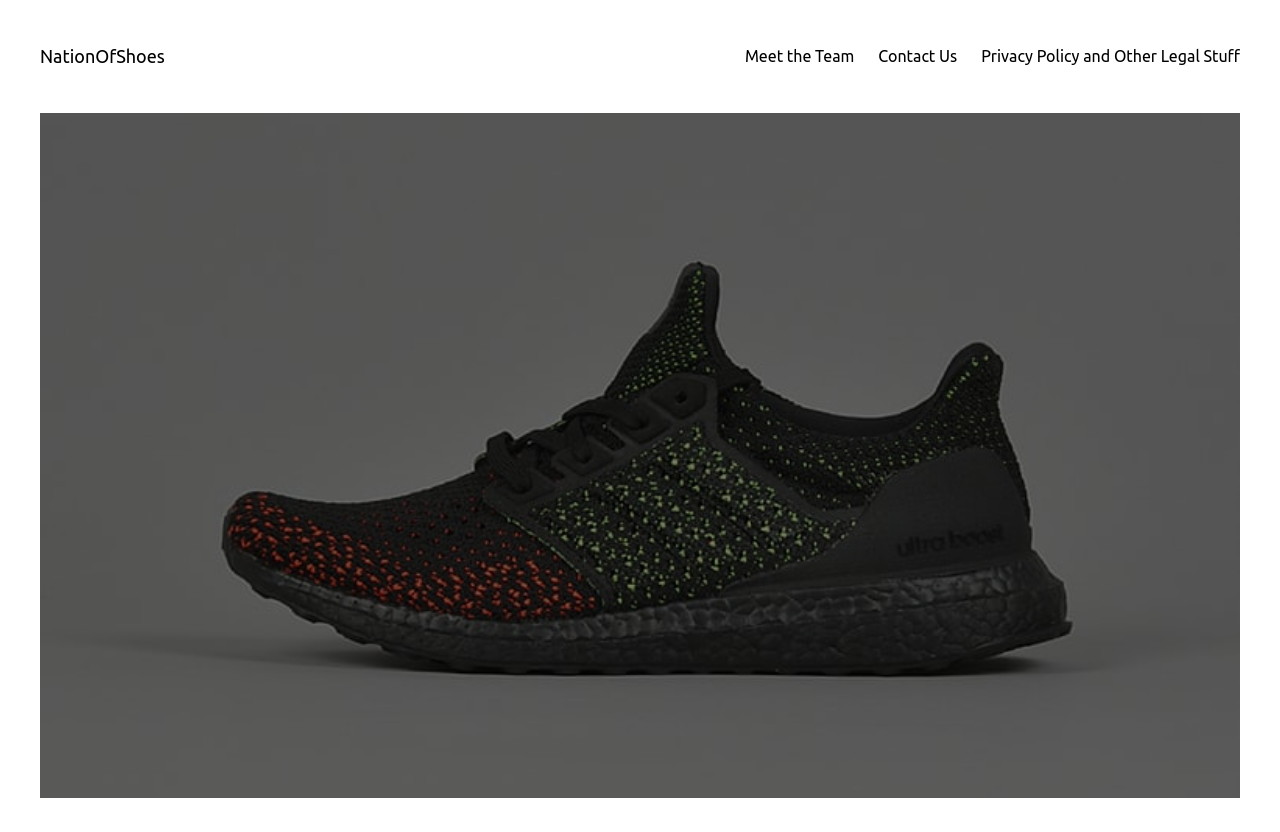What is the title or heading displayed on the webpage?

10 Best Running Shoes for Supination (Underpronation)